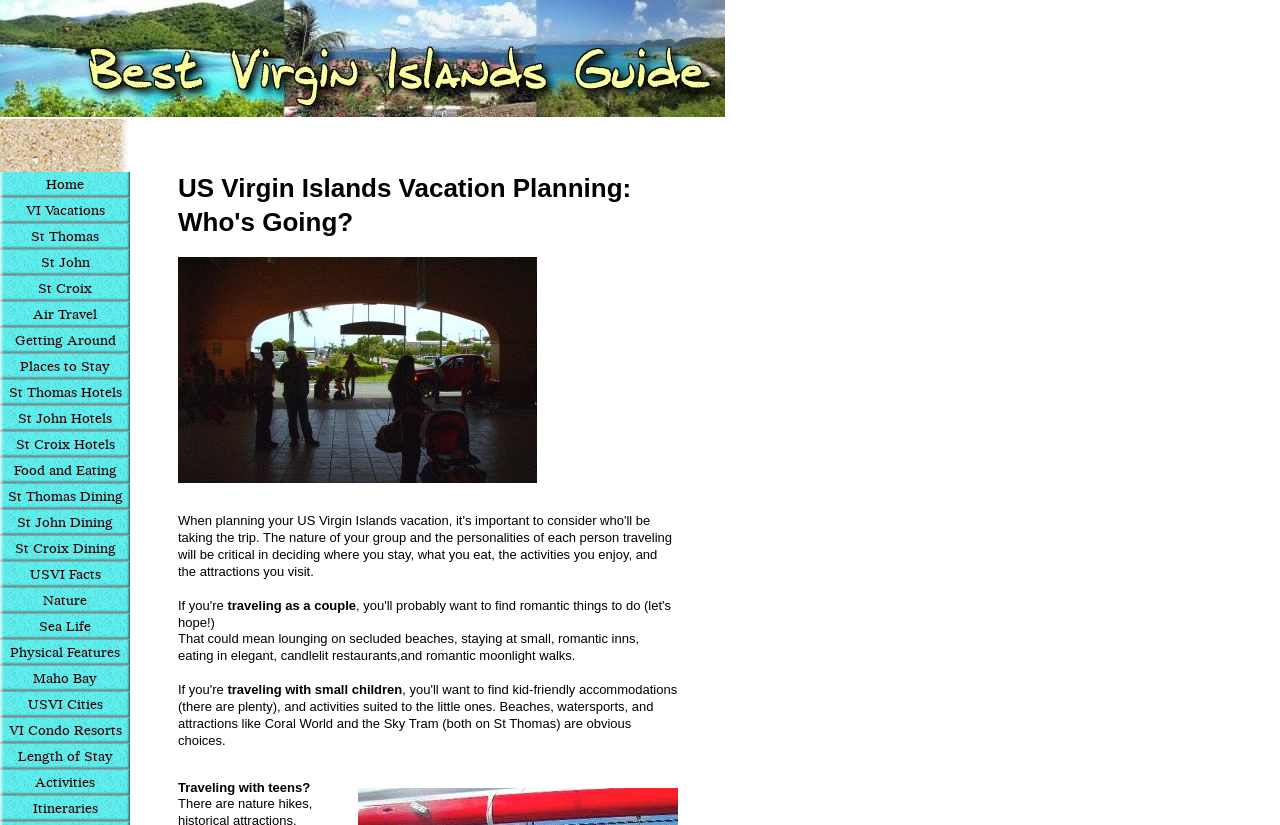What is the main topic of this webpage?
Based on the screenshot, give a detailed explanation to answer the question.

Based on the webpage's title 'US Virgin Islands Vacation Planning - People Determine the Plan' and the content of the webpage, it is clear that the main topic of this webpage is planning a vacation in the US Virgin Islands.